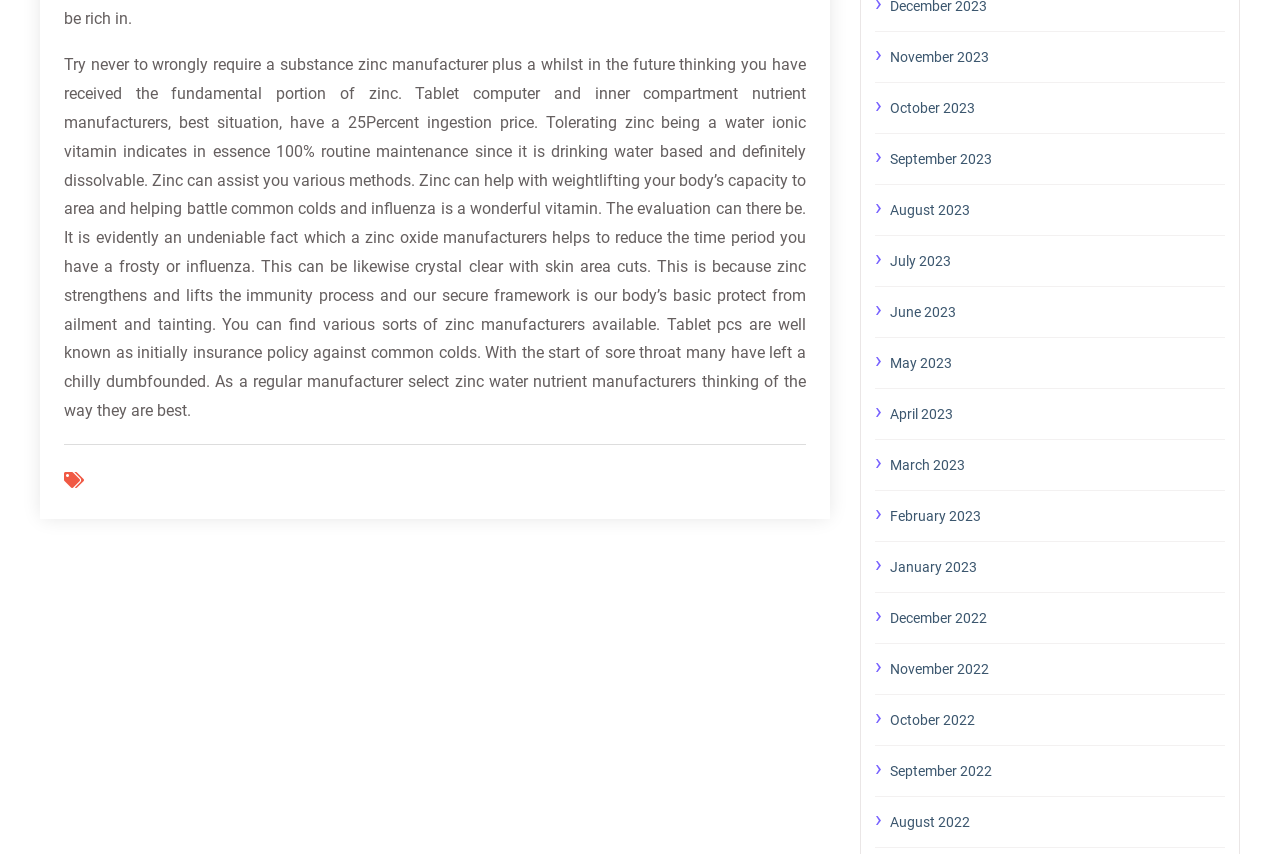What is the purpose of zinc?
Based on the image, give a concise answer in the form of a single word or short phrase.

Boosts immunity